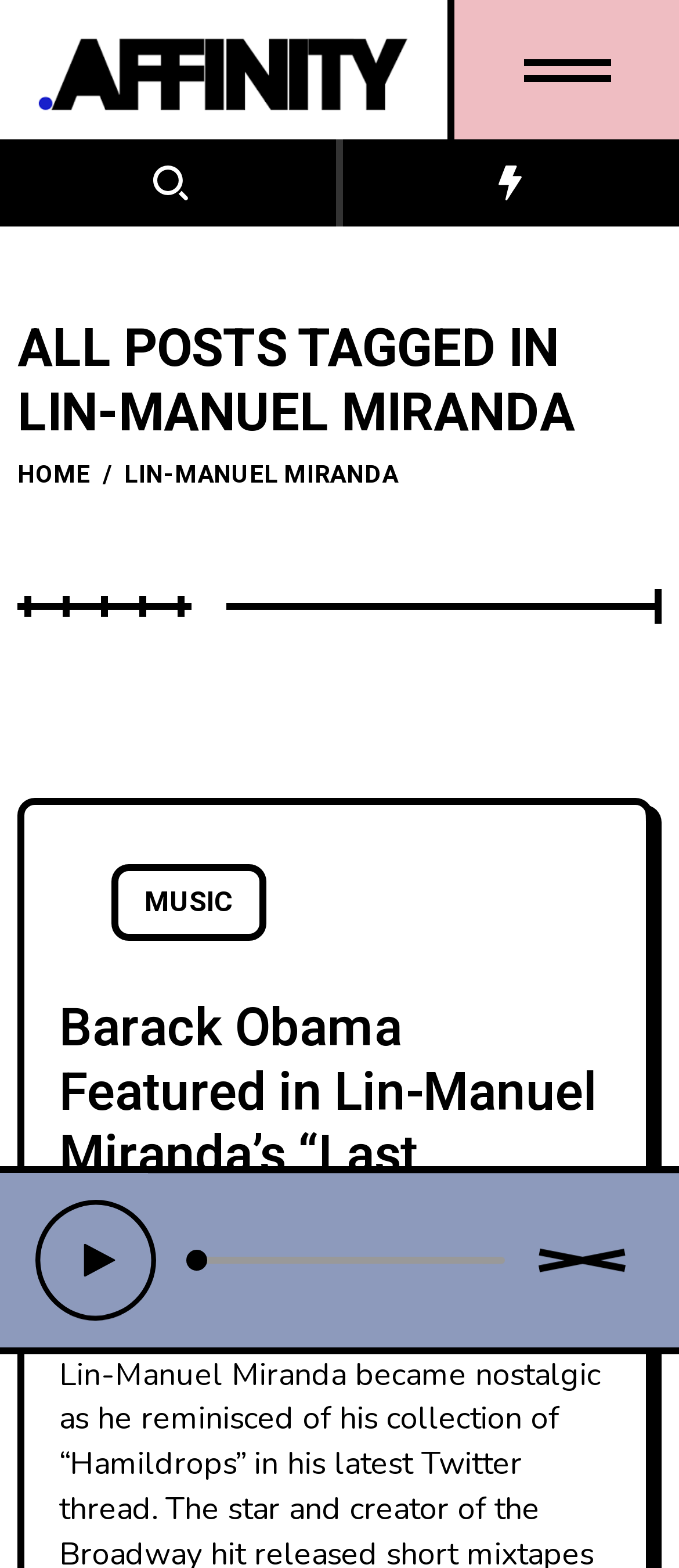Generate a comprehensive description of the webpage content.

The webpage is about Lin-Manuel Miranda, an artist in the Arts and Culture sector. At the top left corner, there is a logo image. Below the logo, there are three horizontal links, spanning the entire width of the page. 

On the top right side, there is an image, and below it, an audio player with a time slider. To the right of the audio player, there is a link. 

The main content of the page is divided into sections. The first section has a heading that reads "ALL POSTS TAGGED IN LIN-MANUEL MIRANDA". Below the heading, there are links to "HOME" and "MUSIC", separated by a slash. 

The next section features an article with a heading that reads "Barack Obama Featured in Lin-Manuel Miranda’s “Last Hamildrop”". The article has a link to the full story, and below it, there is a date "December 29, 2018" and an author's name "Dafny Flores".